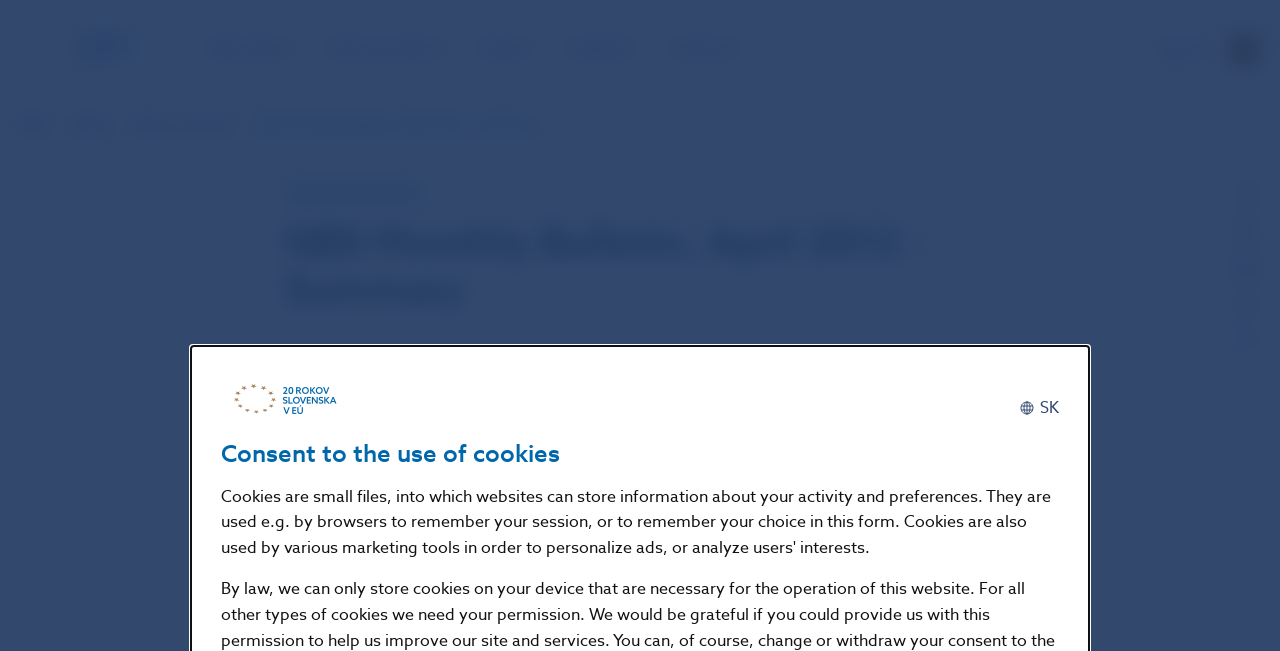How many social media sharing options are available?
Answer the question with just one word or phrase using the image.

3